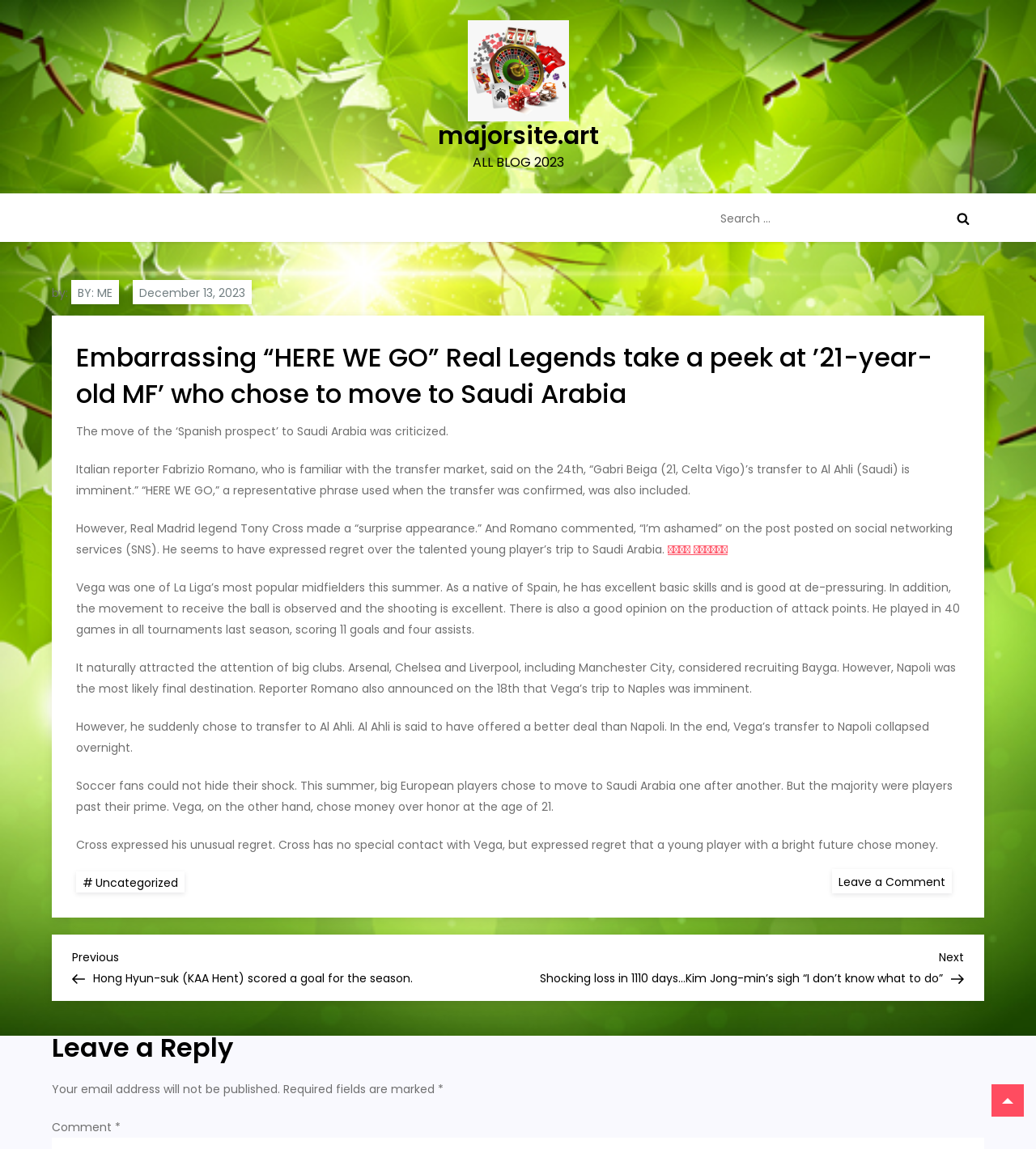Specify the bounding box coordinates of the region I need to click to perform the following instruction: "Leave a comment". The coordinates must be four float numbers in the range of 0 to 1, i.e., [left, top, right, bottom].

[0.05, 0.896, 0.95, 0.928]